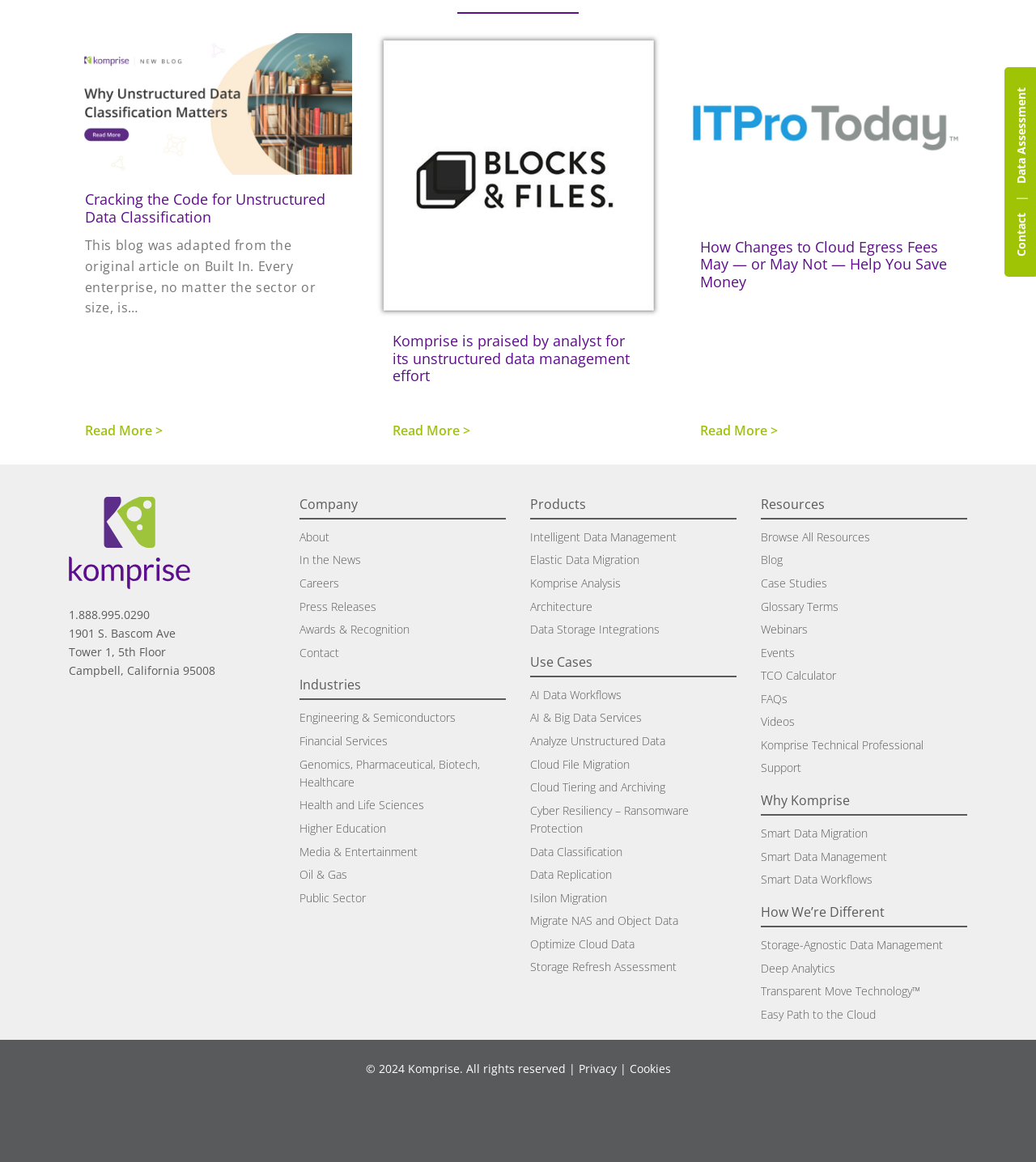From the webpage screenshot, predict the bounding box of the UI element that matches this description: "Glossary Terms".

[0.735, 0.512, 0.81, 0.532]